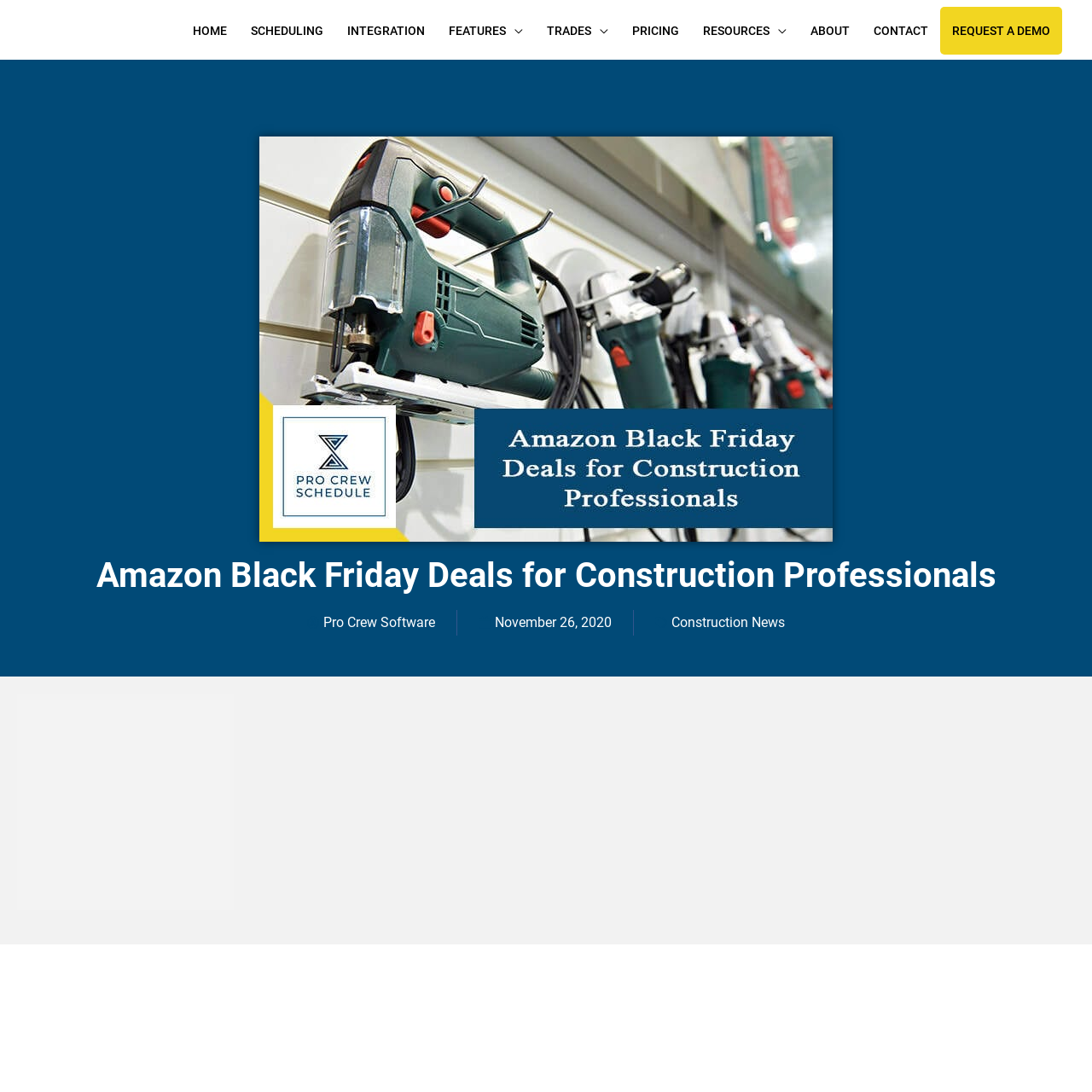Select the bounding box coordinates of the element I need to click to carry out the following instruction: "Check the Construction News link".

[0.615, 0.562, 0.719, 0.577]